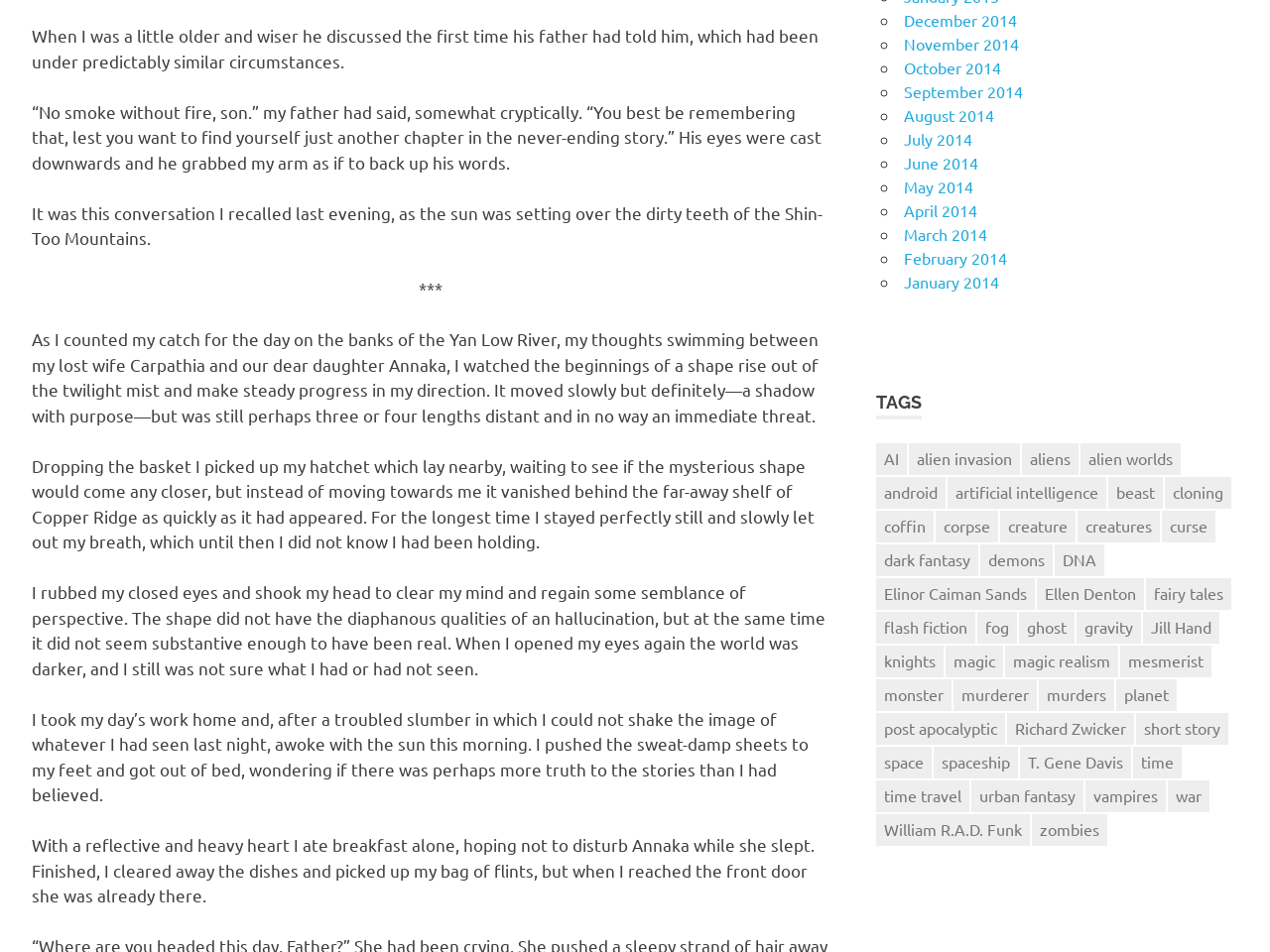Determine the bounding box of the UI element mentioned here: "planet". The coordinates must be in the format [left, top, right, bottom] with values ranging from 0 to 1.

[0.879, 0.713, 0.927, 0.747]